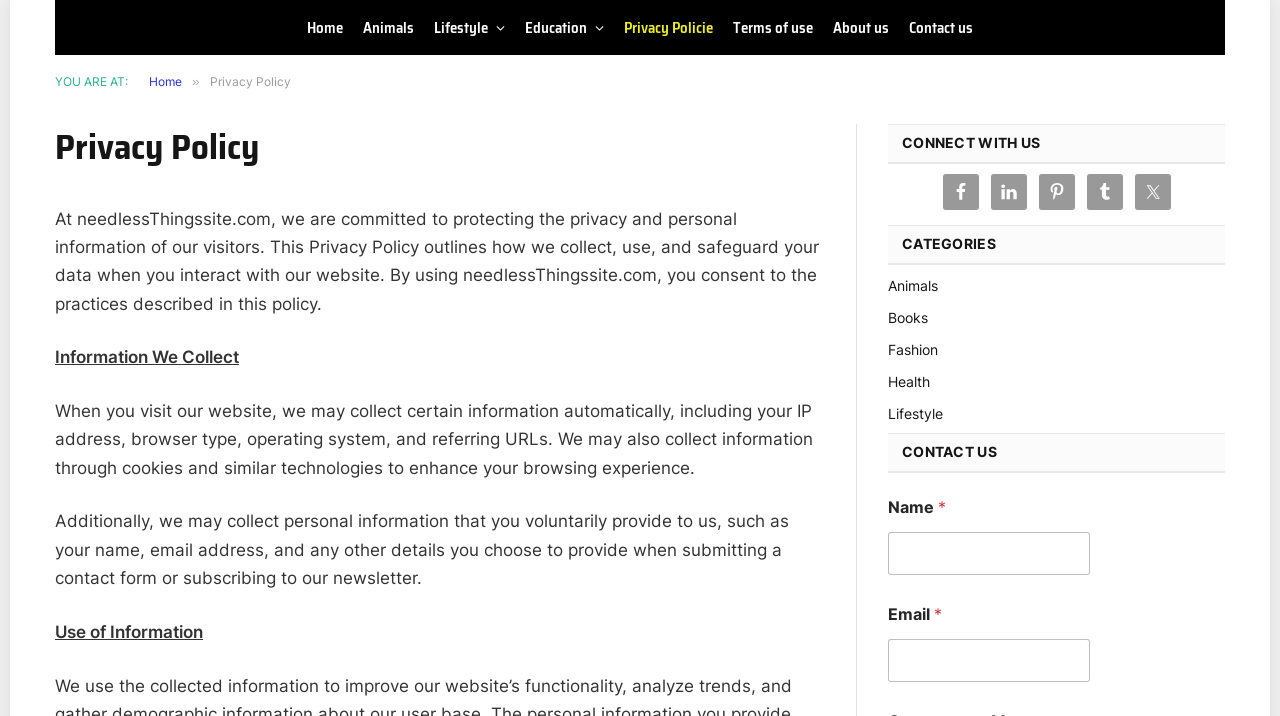How many social media links are available?
Provide a one-word or short-phrase answer based on the image.

5